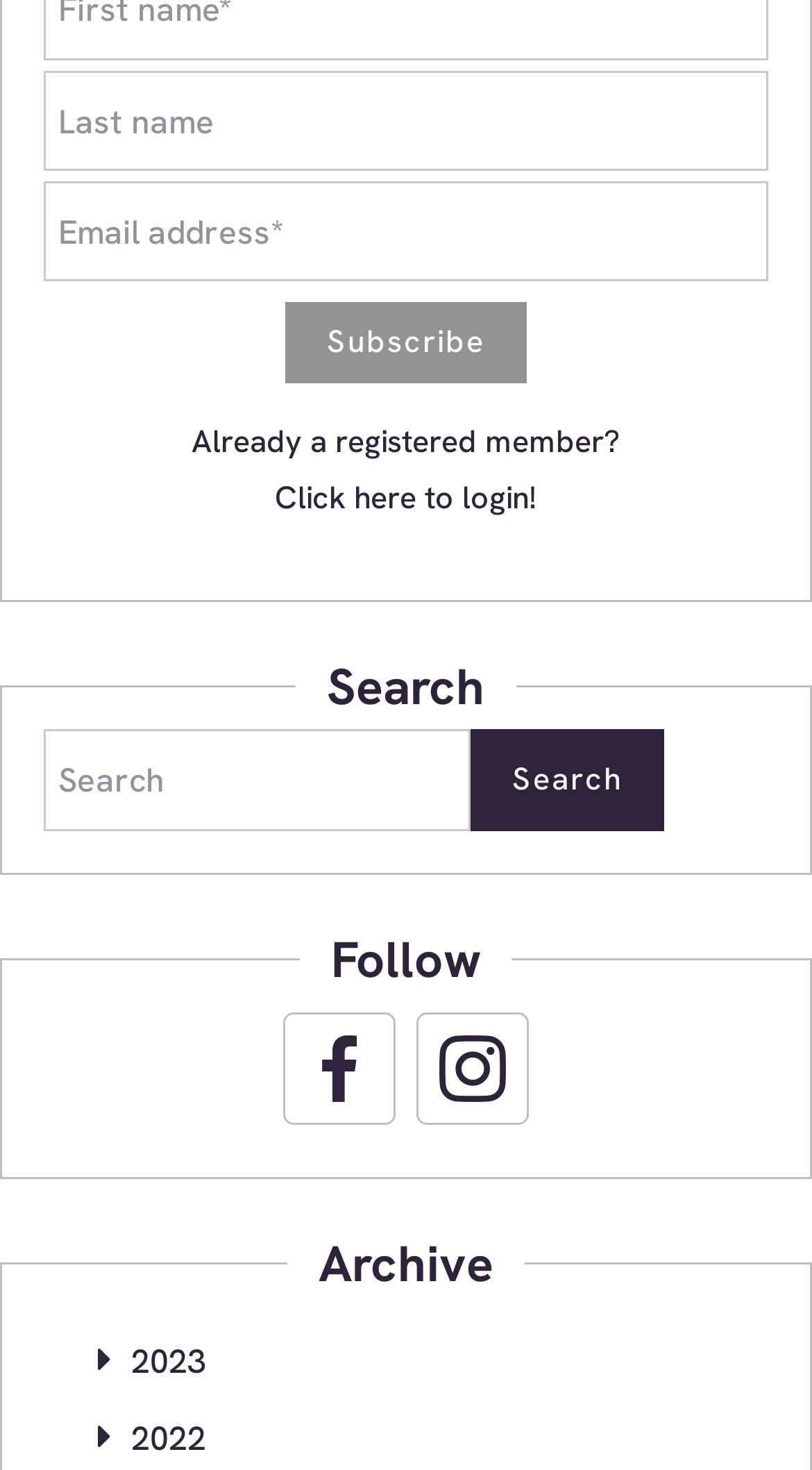Locate the bounding box of the UI element described in the following text: "parent_node: 2023".

[0.105, 0.902, 0.151, 0.948]